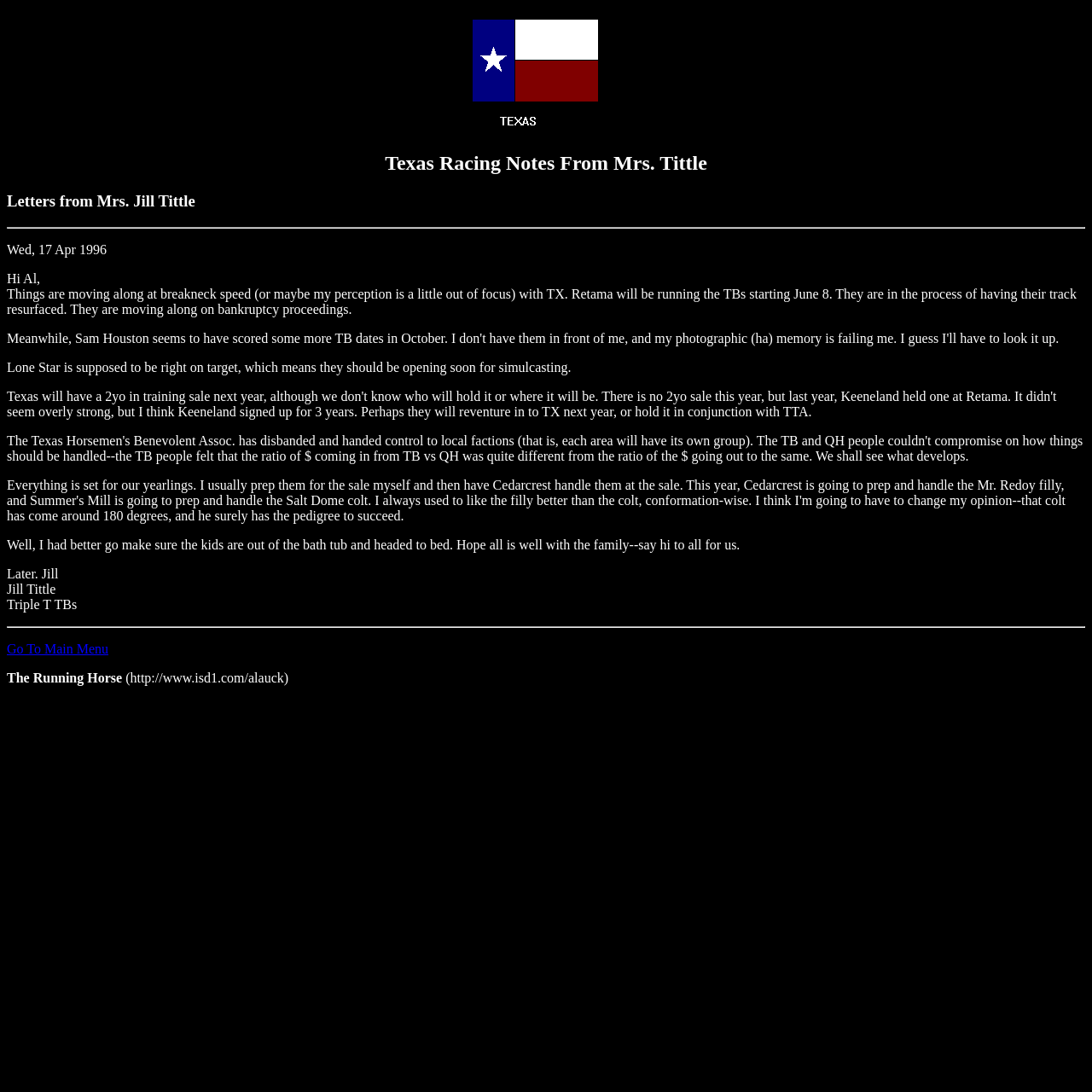Answer succinctly with a single word or phrase:
What is the name of the horse racing track mentioned?

Retama